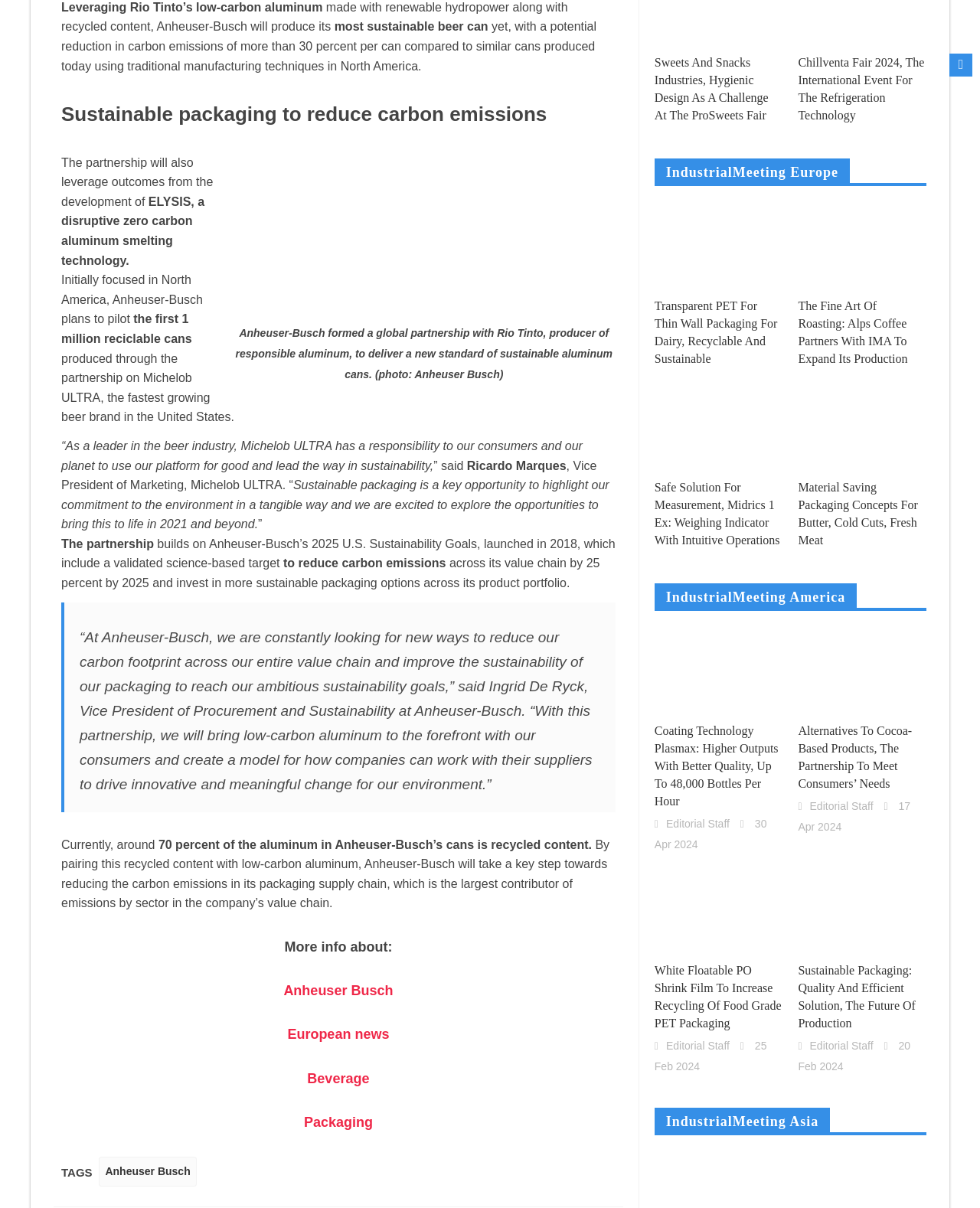Indicate the bounding box coordinates of the element that needs to be clicked to satisfy the following instruction: "Read the 'FLASH NEWS'". The coordinates should be four float numbers between 0 and 1, i.e., [left, top, right, bottom].

None